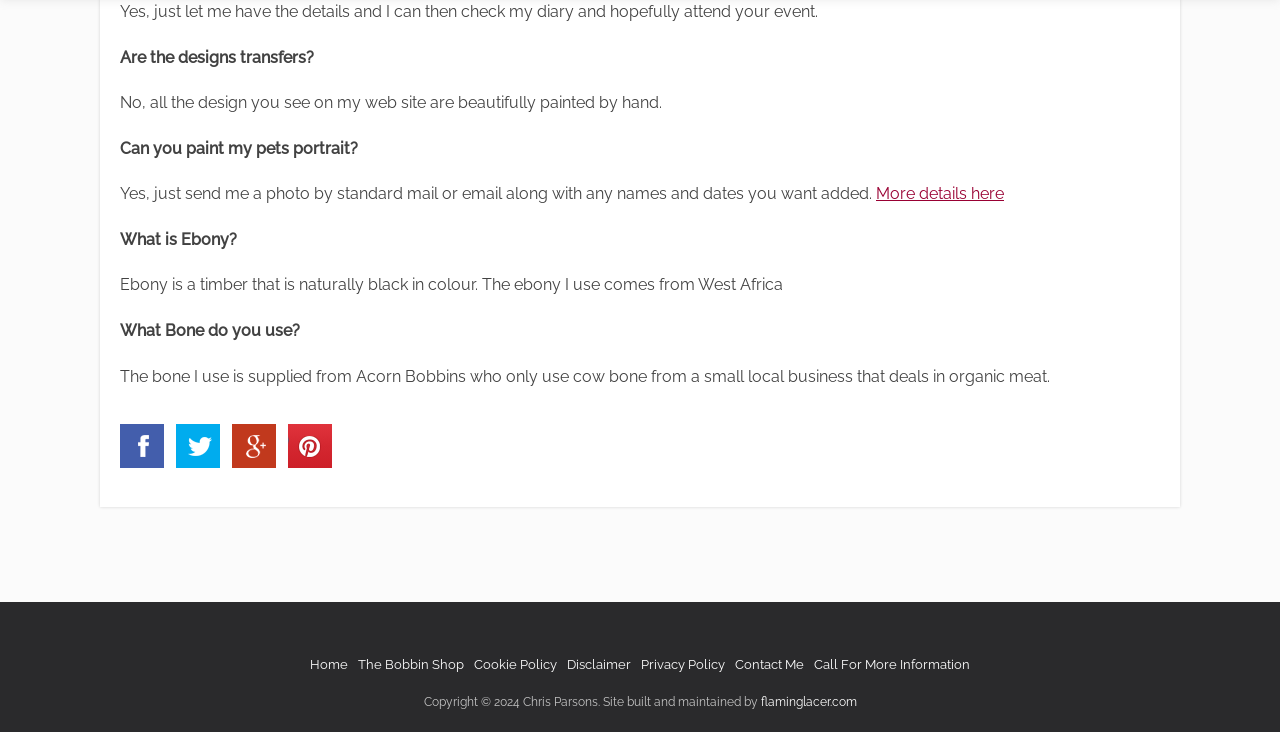What is the color of the ebony timber?
Answer with a single word or phrase, using the screenshot for reference.

Black